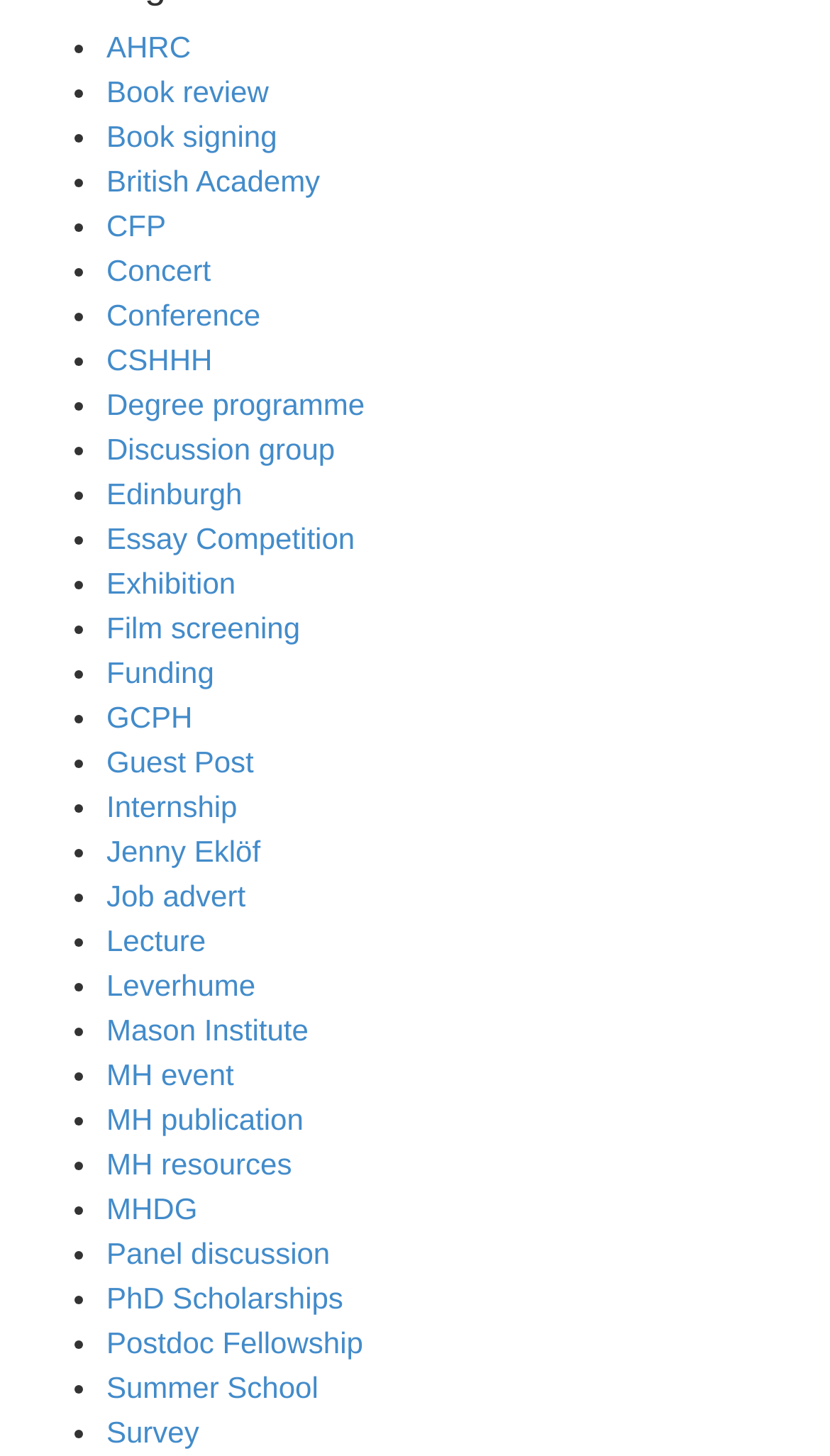Refer to the screenshot and give an in-depth answer to this question: Is 'Lecture' in the list?

Yes, 'Lecture' is in the list. It is a link element located in the middle of the list, indicated by the list marker '•' preceding it.